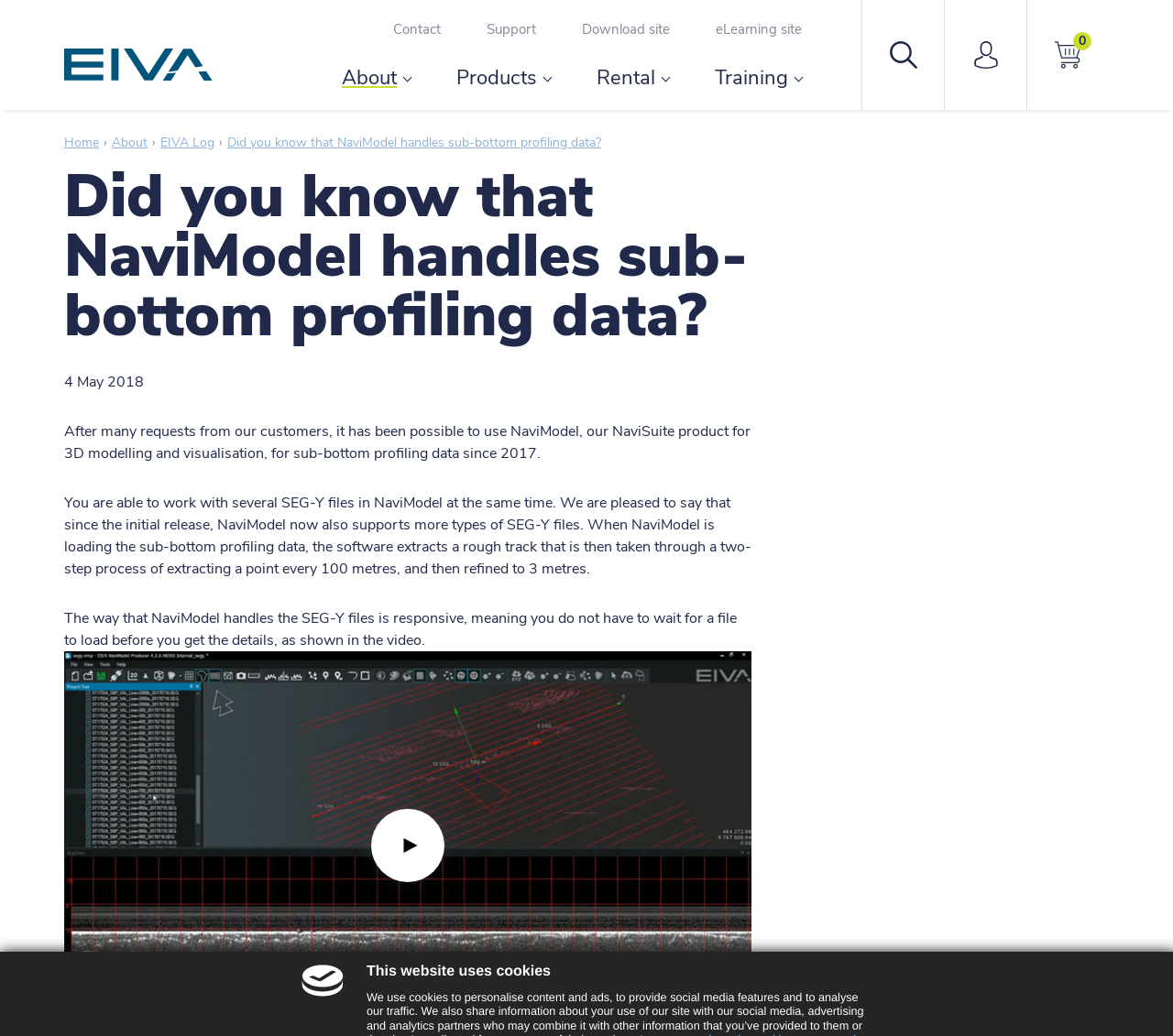Please determine the bounding box coordinates, formatted as (top-left x, top-left y, bottom-right x, bottom-right y), with all values as floating point numbers between 0 and 1. Identify the bounding box of the region described as: 中文

None